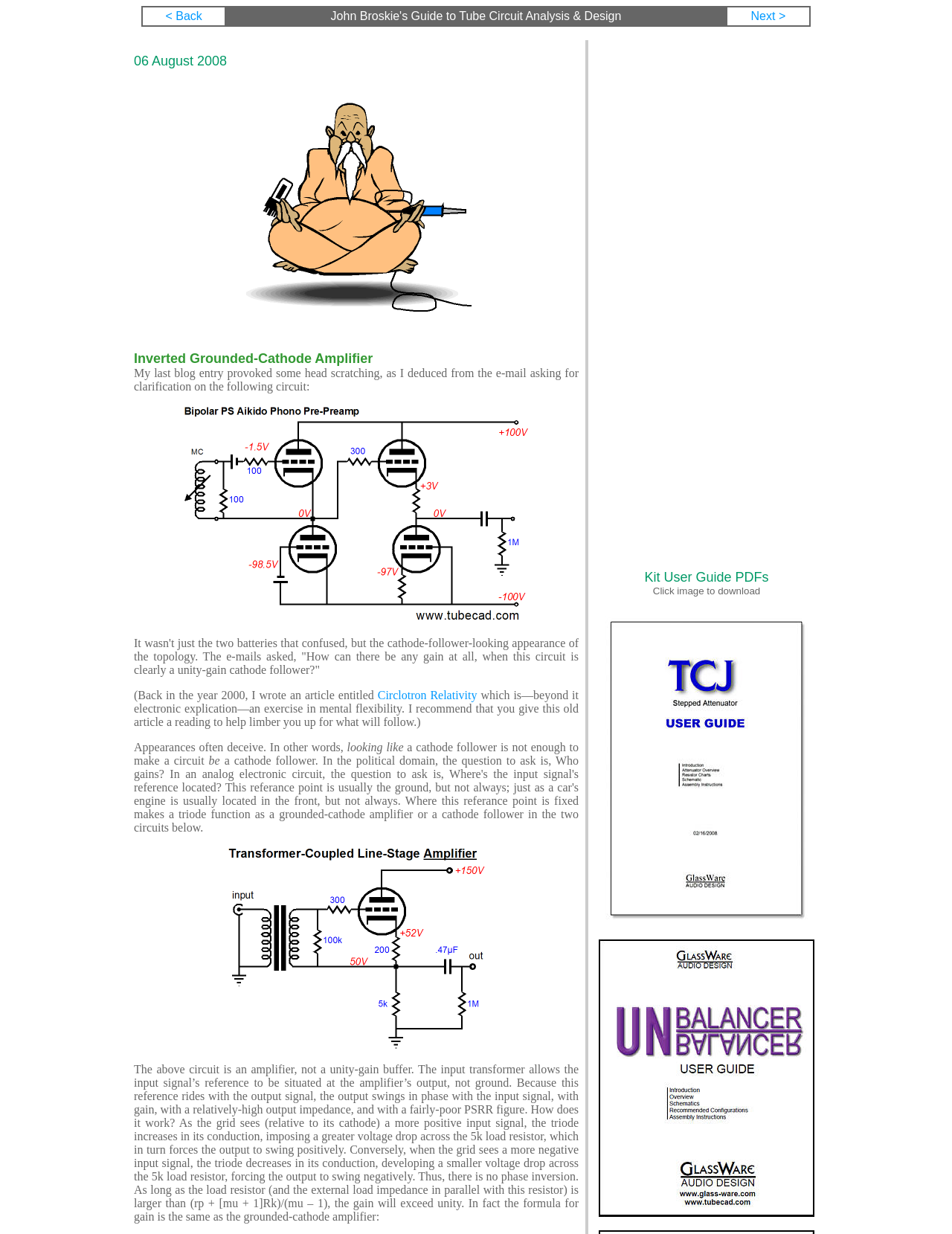What is the description of the image that can be downloaded?
Based on the image, provide your answer in one word or phrase.

Circuit diagram